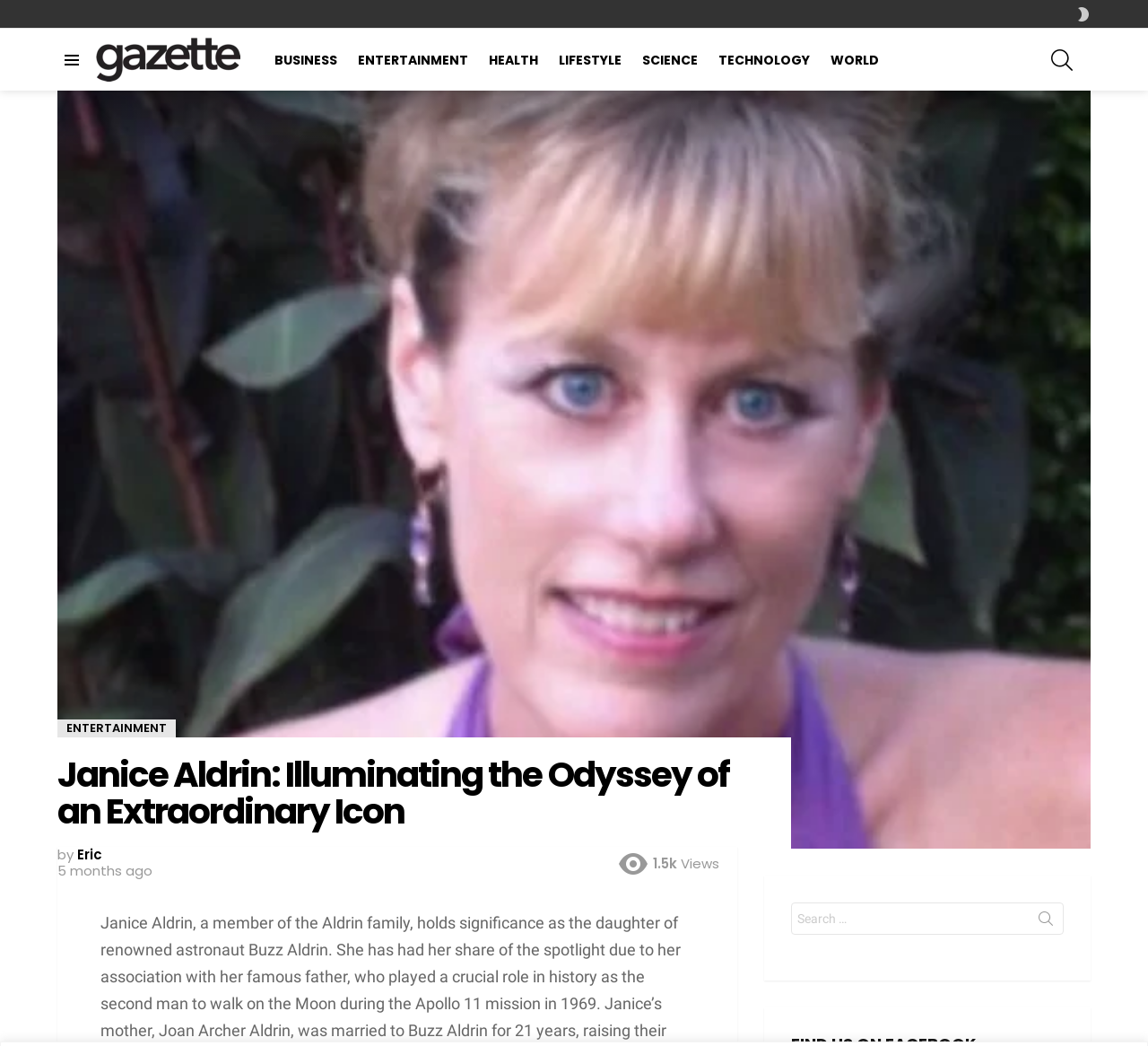Who is the author of the article?
Look at the image and provide a detailed response to the question.

I looked at the section below the main heading and found the text 'by Eric', which indicates that Eric is the author of the article.